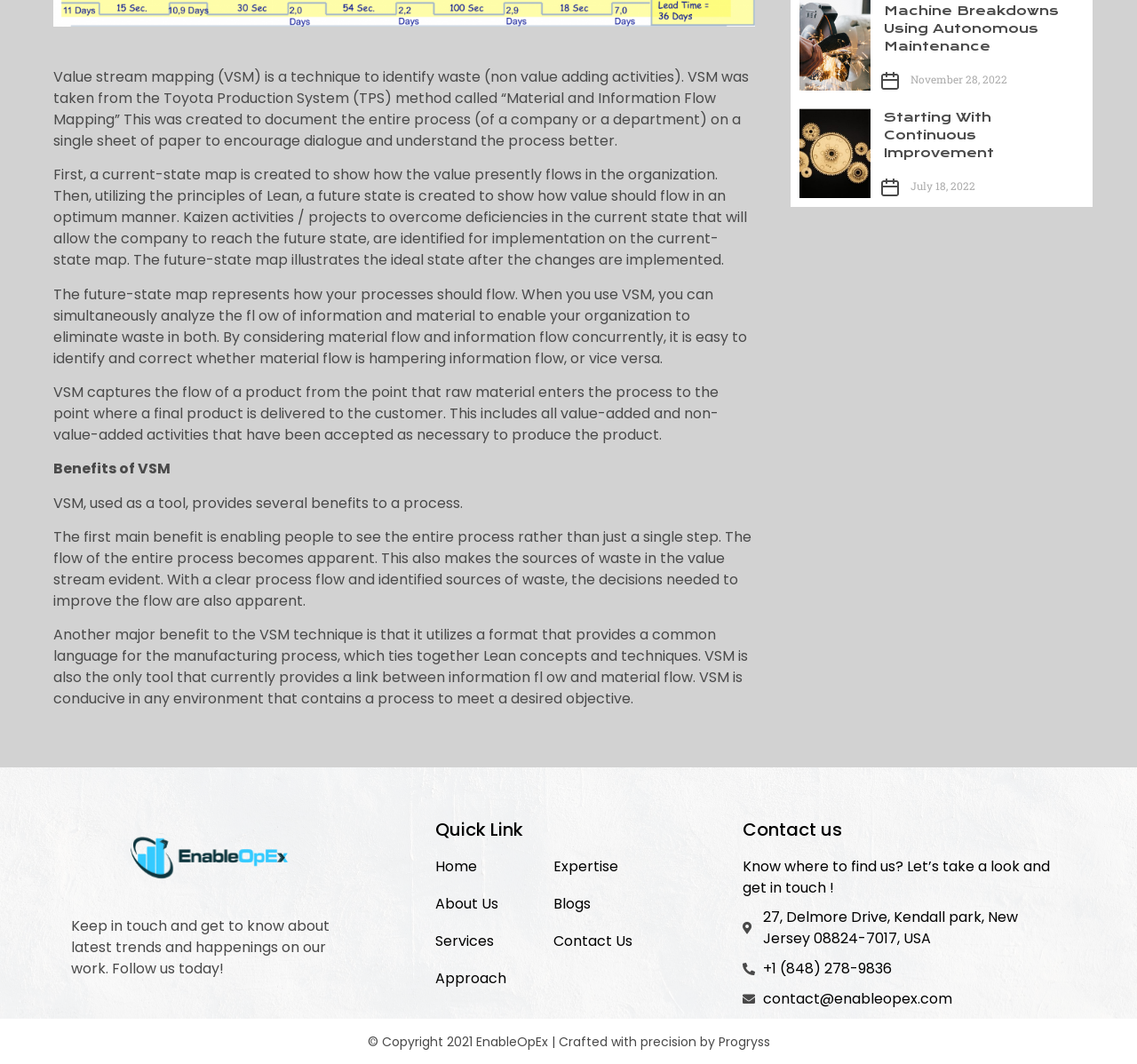Bounding box coordinates are specified in the format (top-left x, top-left y, bottom-right x, bottom-right y). All values are floating point numbers bounded between 0 and 1. Please provide the bounding box coordinate of the region this sentence describes: About Us

[0.383, 0.84, 0.446, 0.86]